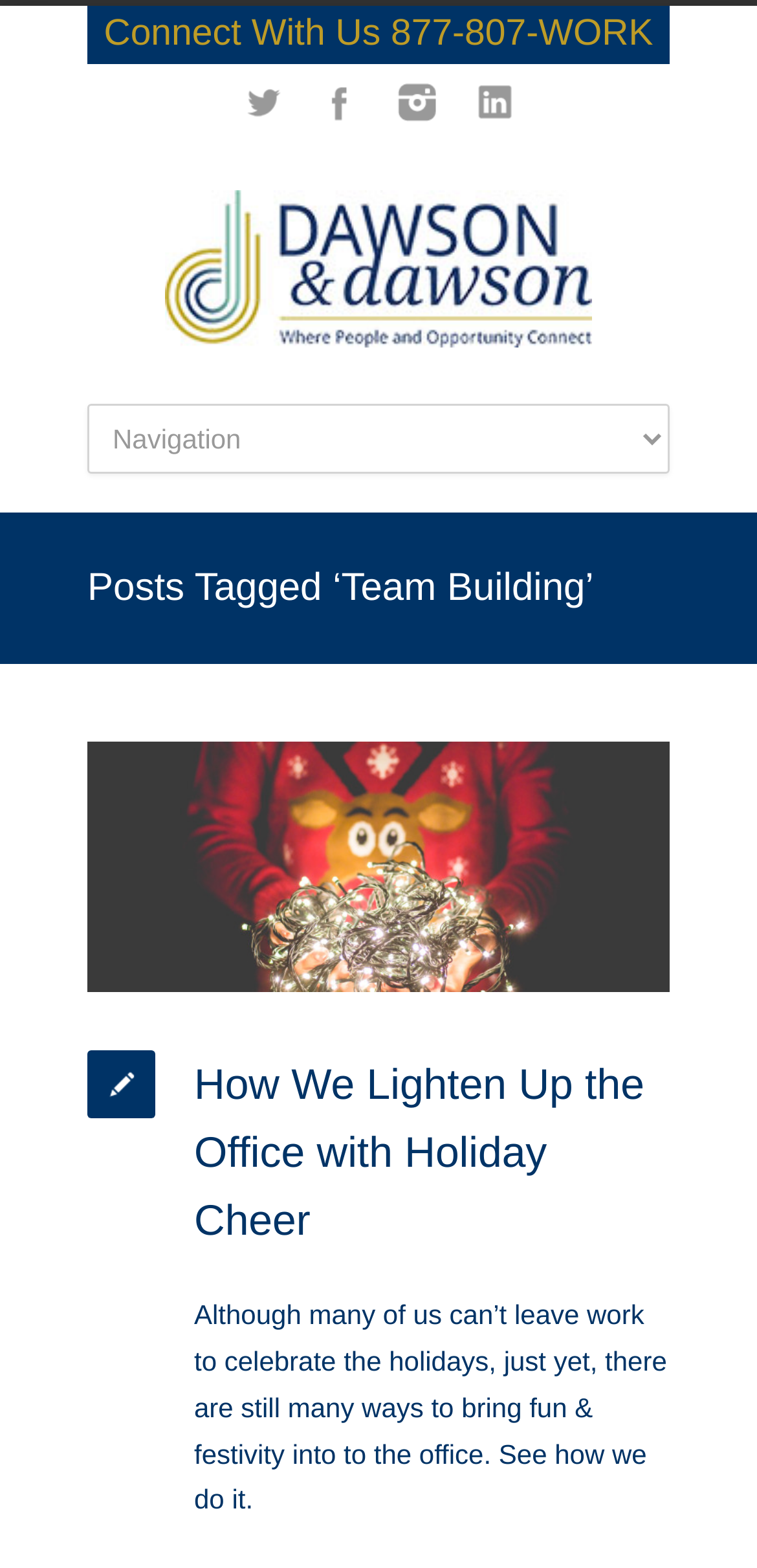Bounding box coordinates are specified in the format (top-left x, top-left y, bottom-right x, bottom-right y). All values are floating point numbers bounded between 0 and 1. Please provide the bounding box coordinate of the region this sentence describes: alt="Dawson & Dawson, Inc."

[0.218, 0.201, 0.782, 0.228]